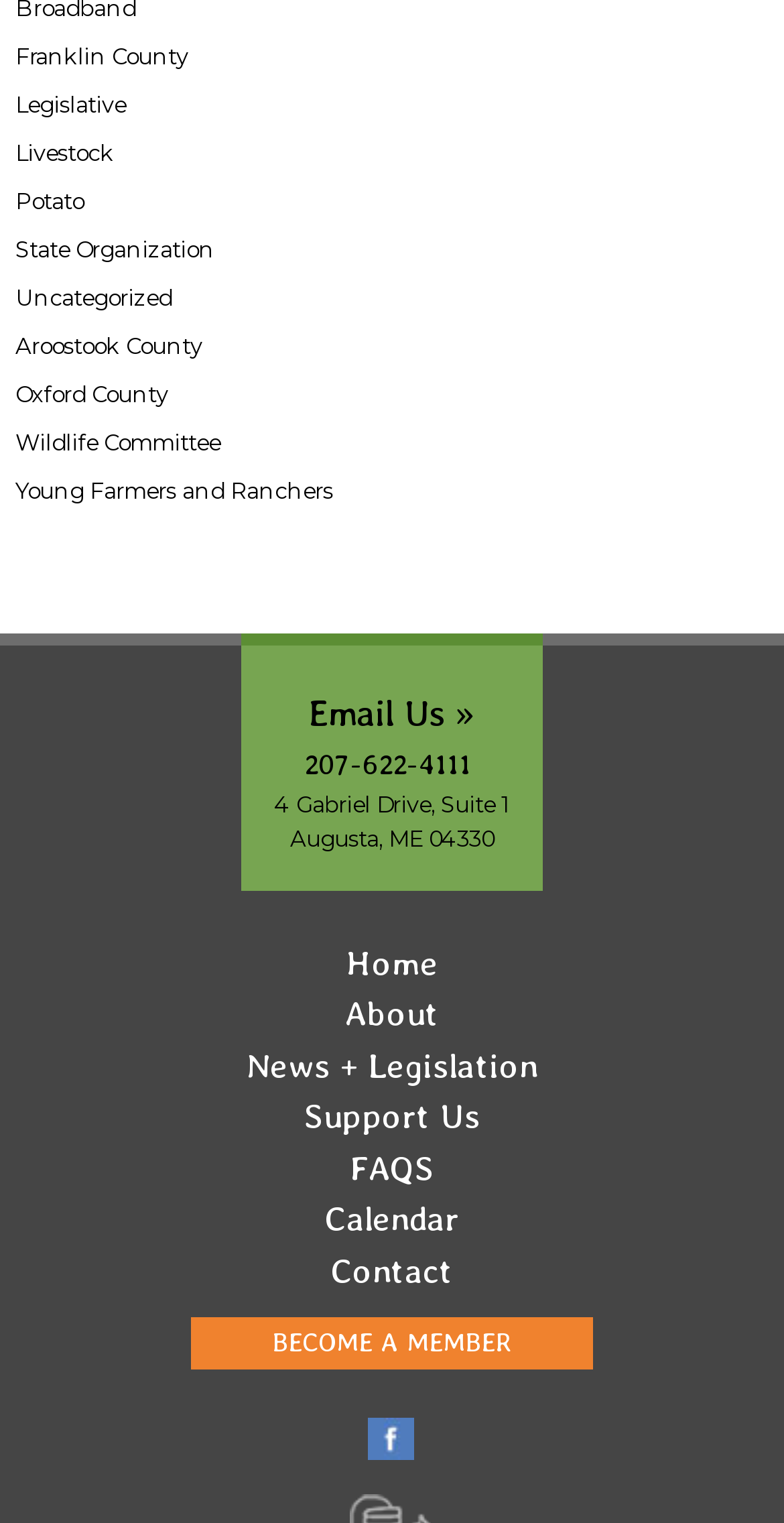Pinpoint the bounding box coordinates of the area that must be clicked to complete this instruction: "Check the Calendar".

[0.414, 0.787, 0.586, 0.813]